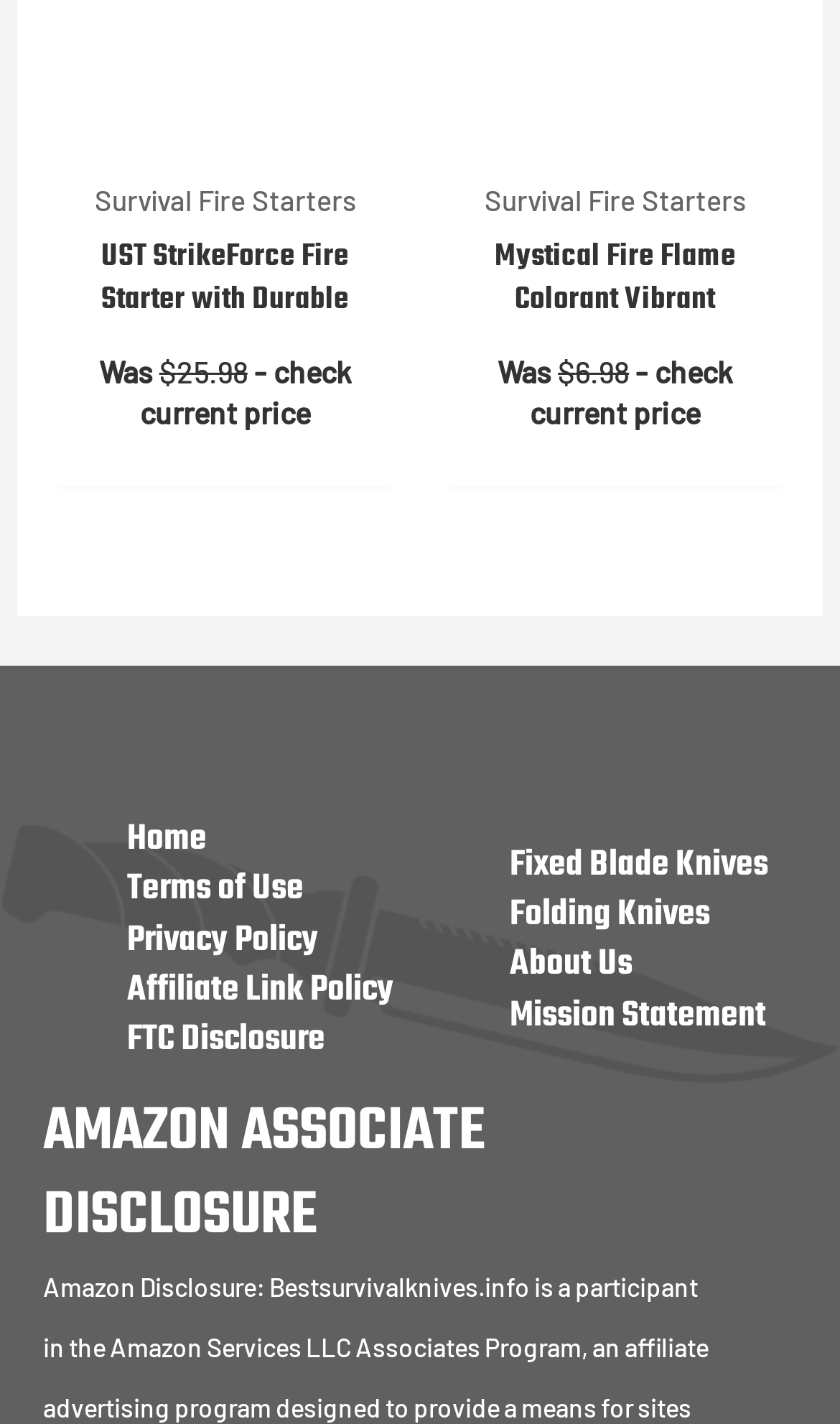How many navigation links are at the top of the page?
Could you answer the question with a detailed and thorough explanation?

I counted the number of links at the top of the page, and there are five: 'Home', 'Terms of Use', 'Privacy Policy', 'Affiliate Link Policy', and 'FTC Disclosure'.